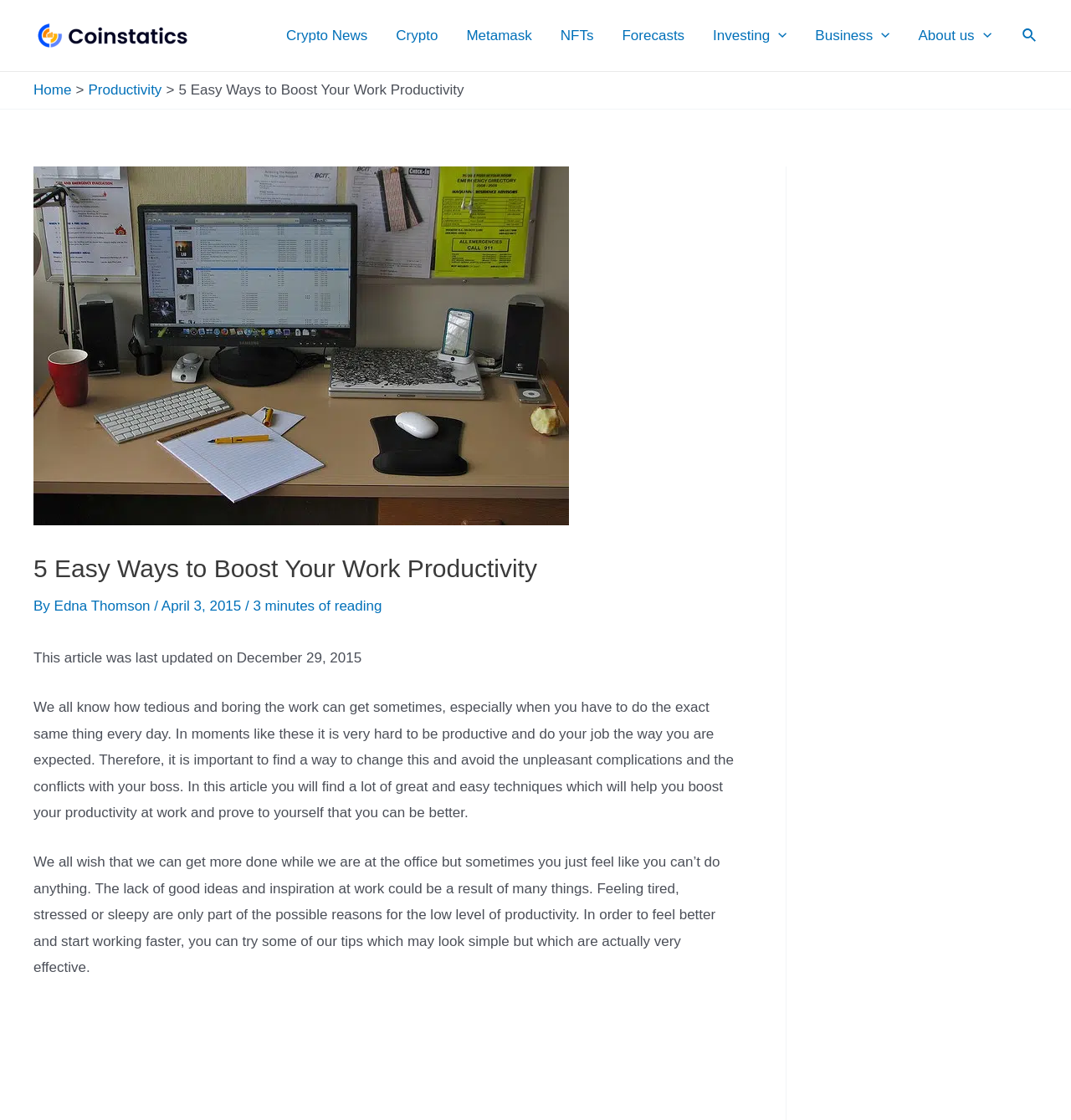Specify the bounding box coordinates of the area to click in order to follow the given instruction: "Toggle the Investing menu."

[0.652, 0.002, 0.748, 0.062]